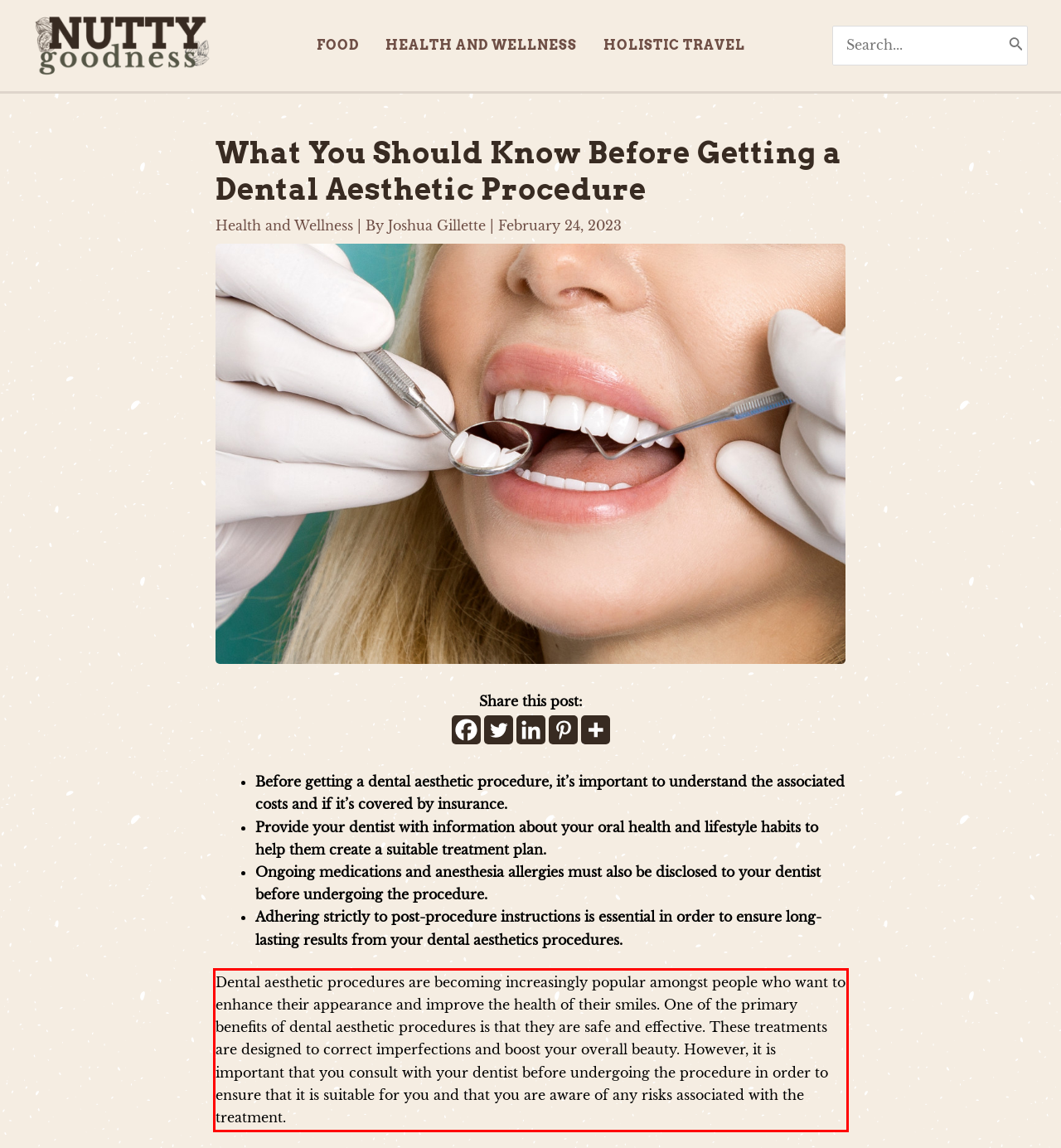You are provided with a screenshot of a webpage containing a red bounding box. Please extract the text enclosed by this red bounding box.

Dental aesthetic procedures are becoming increasingly popular amongst people who want to enhance their appearance and improve the health of their smiles. One of the primary benefits of dental aesthetic procedures is that they are safe and effective. These treatments are designed to correct imperfections and boost your overall beauty. However, it is important that you consult with your dentist before undergoing the procedure in order to ensure that it is suitable for you and that you are aware of any risks associated with the treatment.